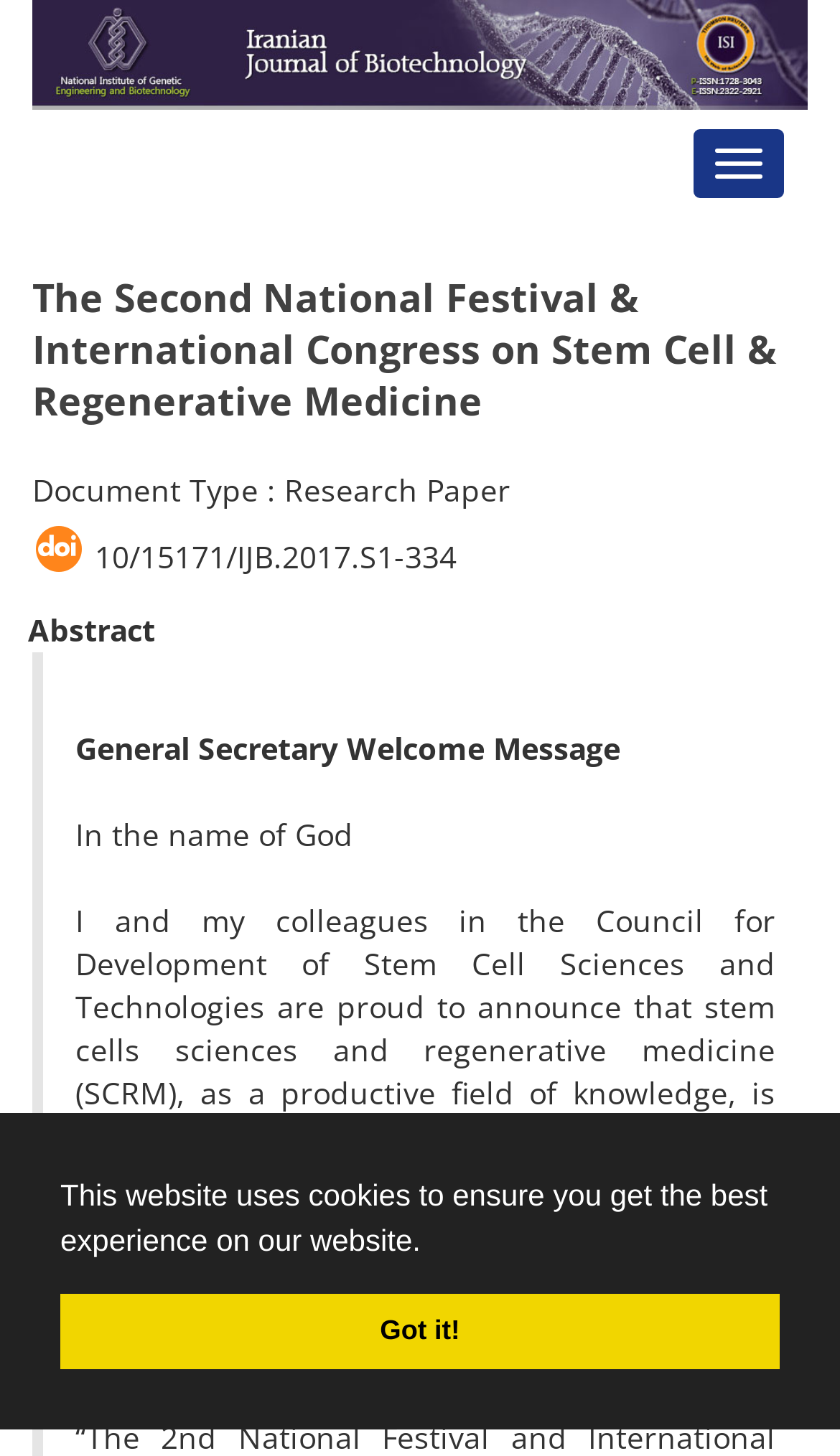What is the first sentence of the welcome message?
Answer the question with as much detail as you can, using the image as a reference.

I found the first sentence of the welcome message by looking at the text 'In the name of God' which is located below the title of the welcome message, indicating the first sentence of the welcome message.